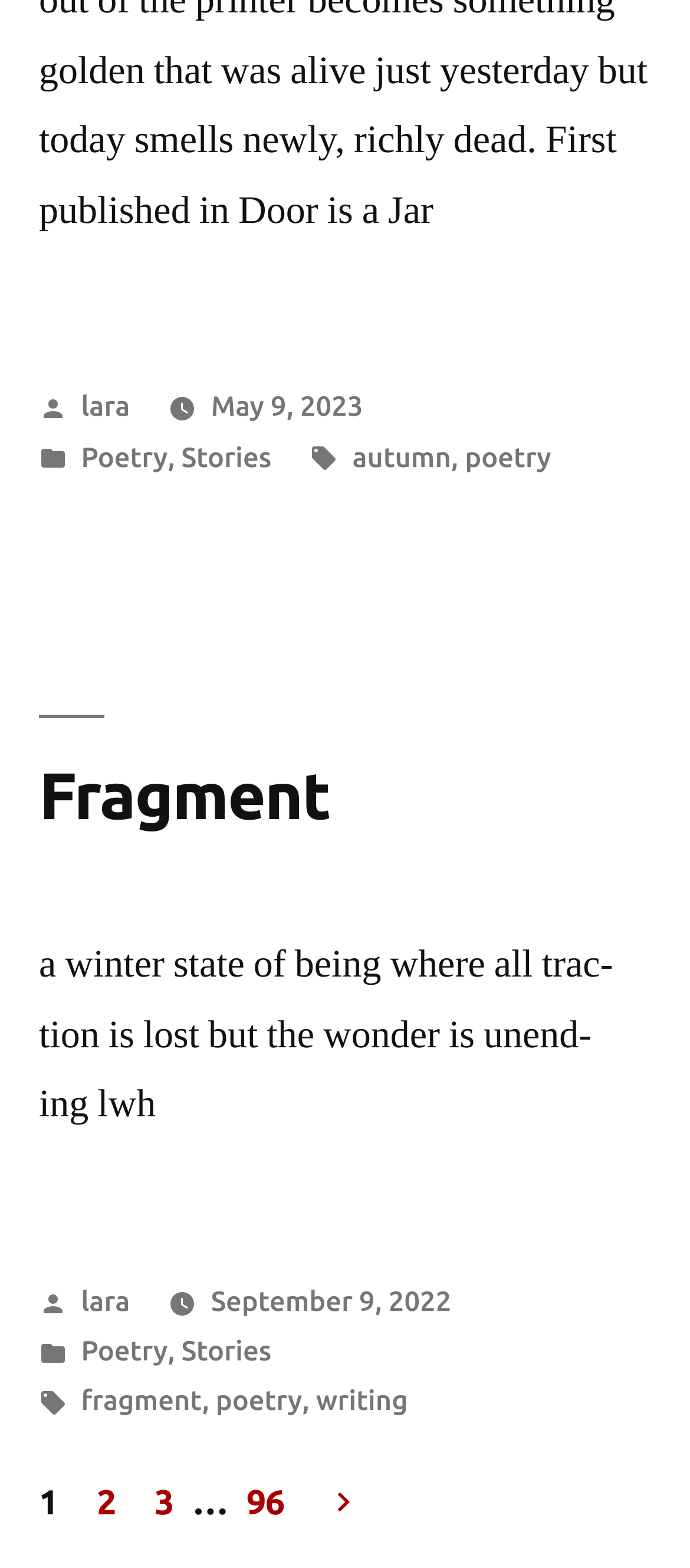Please find the bounding box coordinates in the format (top-left x, top-left y, bottom-right x, bottom-right y) for the given element description. Ensure the coordinates are floating point numbers between 0 and 1. Description: 2

[0.112, 0.934, 0.196, 0.989]